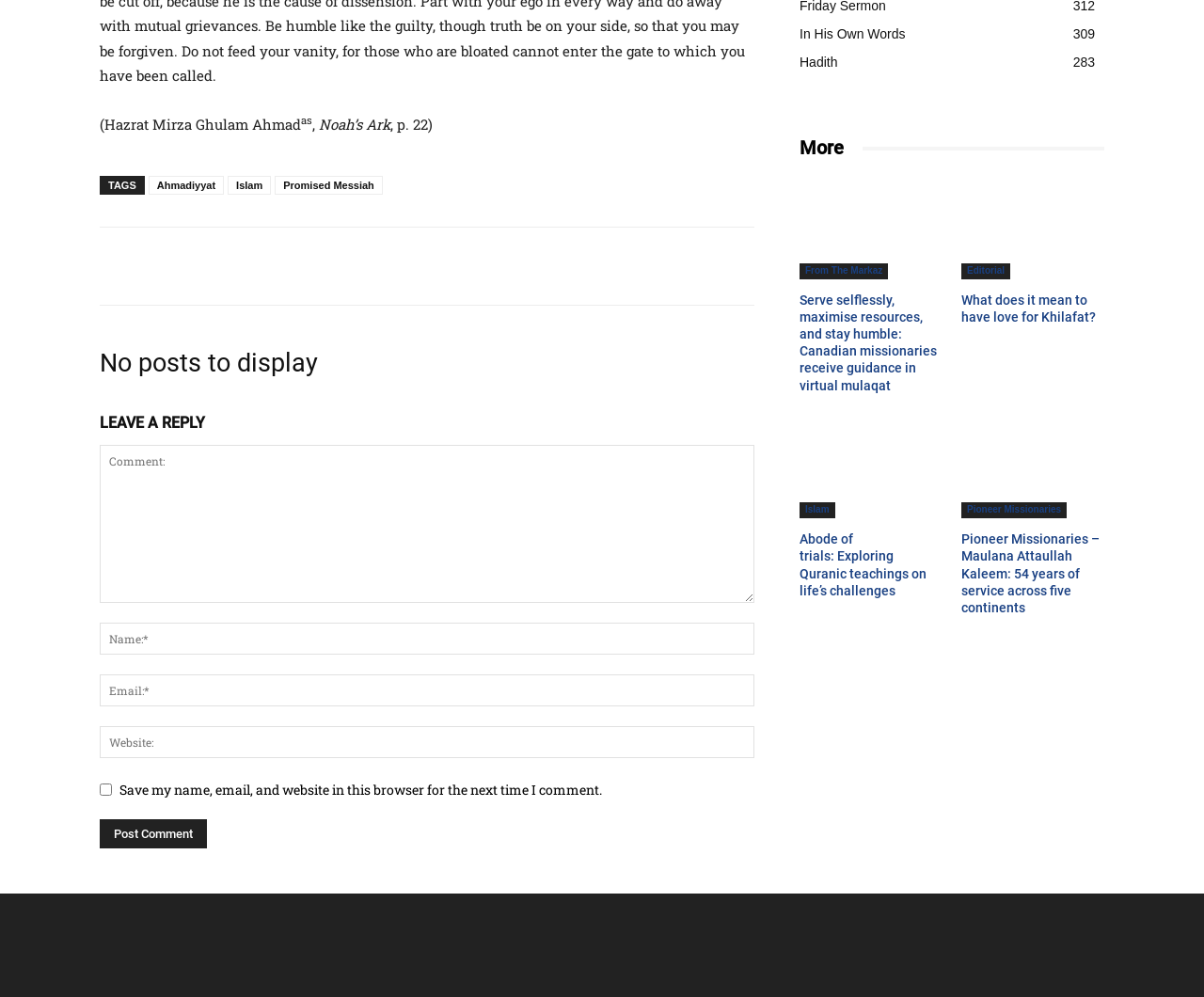Locate the bounding box coordinates of the segment that needs to be clicked to meet this instruction: "Enter your name in the 'Name' field".

None